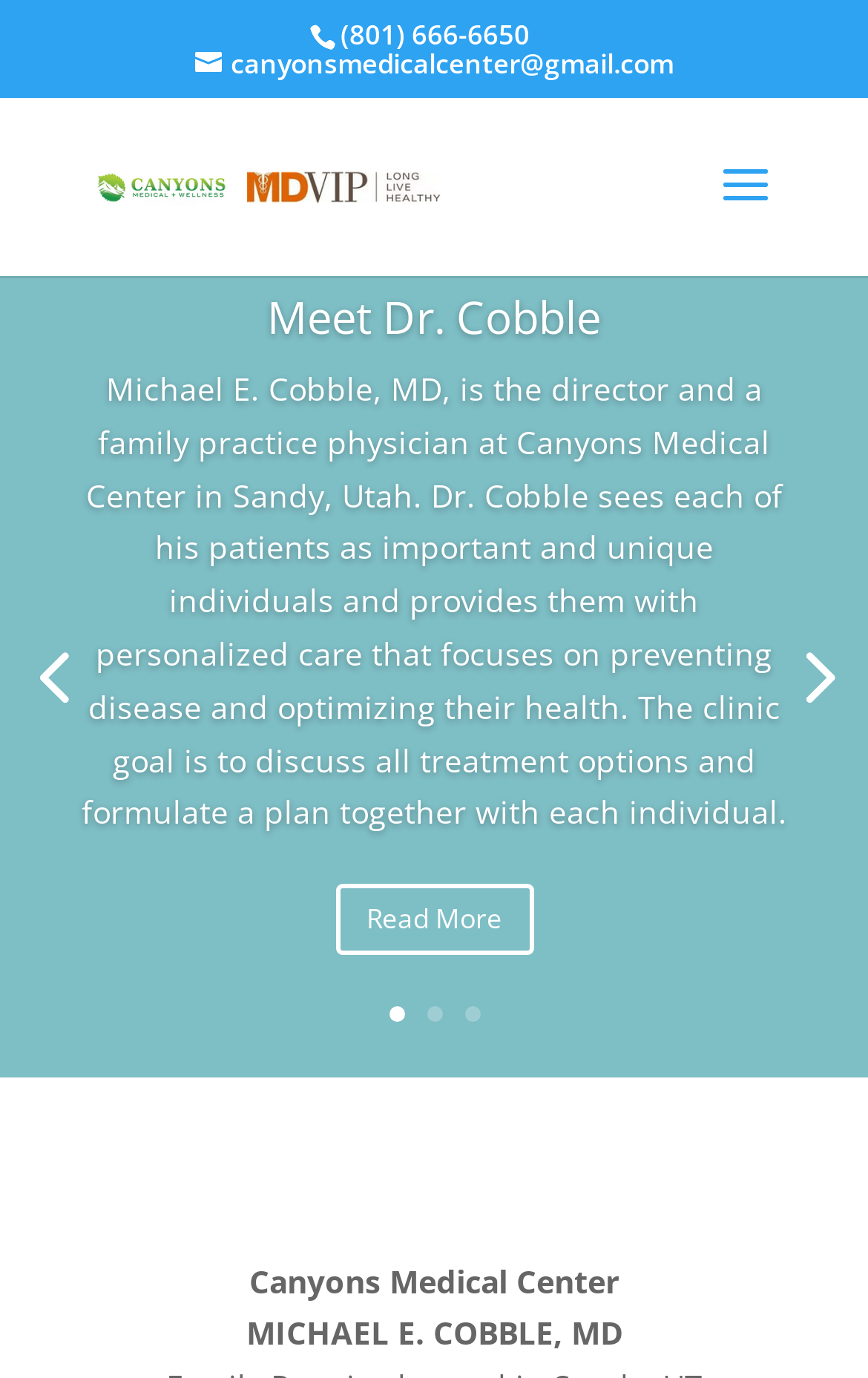Can you look at the image and give a comprehensive answer to the question:
What is the phone number of Canyons Medical Center?

The phone number can be found at the top of the webpage, in a static text element with a bounding box of [0.392, 0.011, 0.61, 0.039].